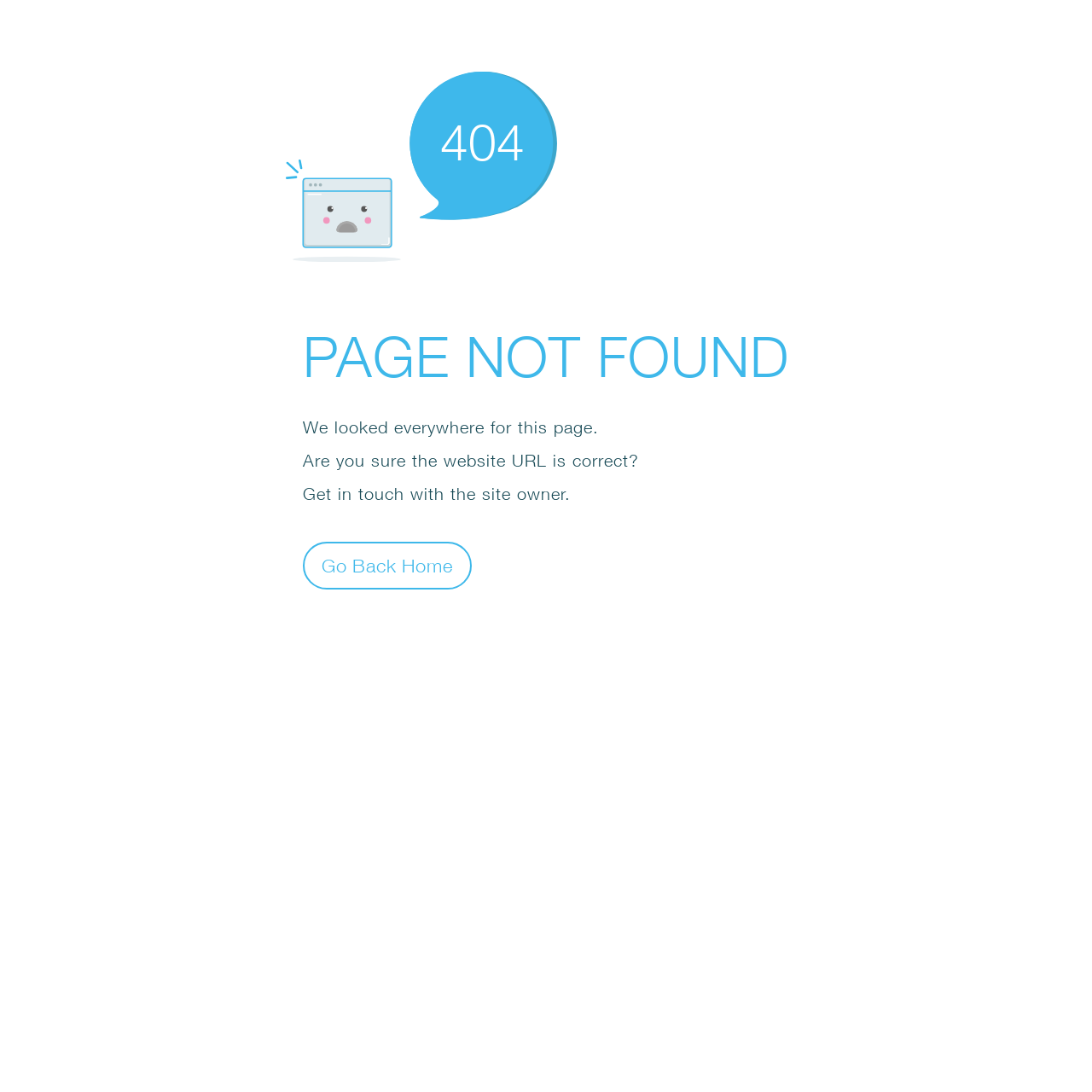Bounding box coordinates should be provided in the format (top-left x, top-left y, bottom-right x, bottom-right y) with all values between 0 and 1. Identify the bounding box for this UI element: Go Back Home

[0.277, 0.496, 0.432, 0.54]